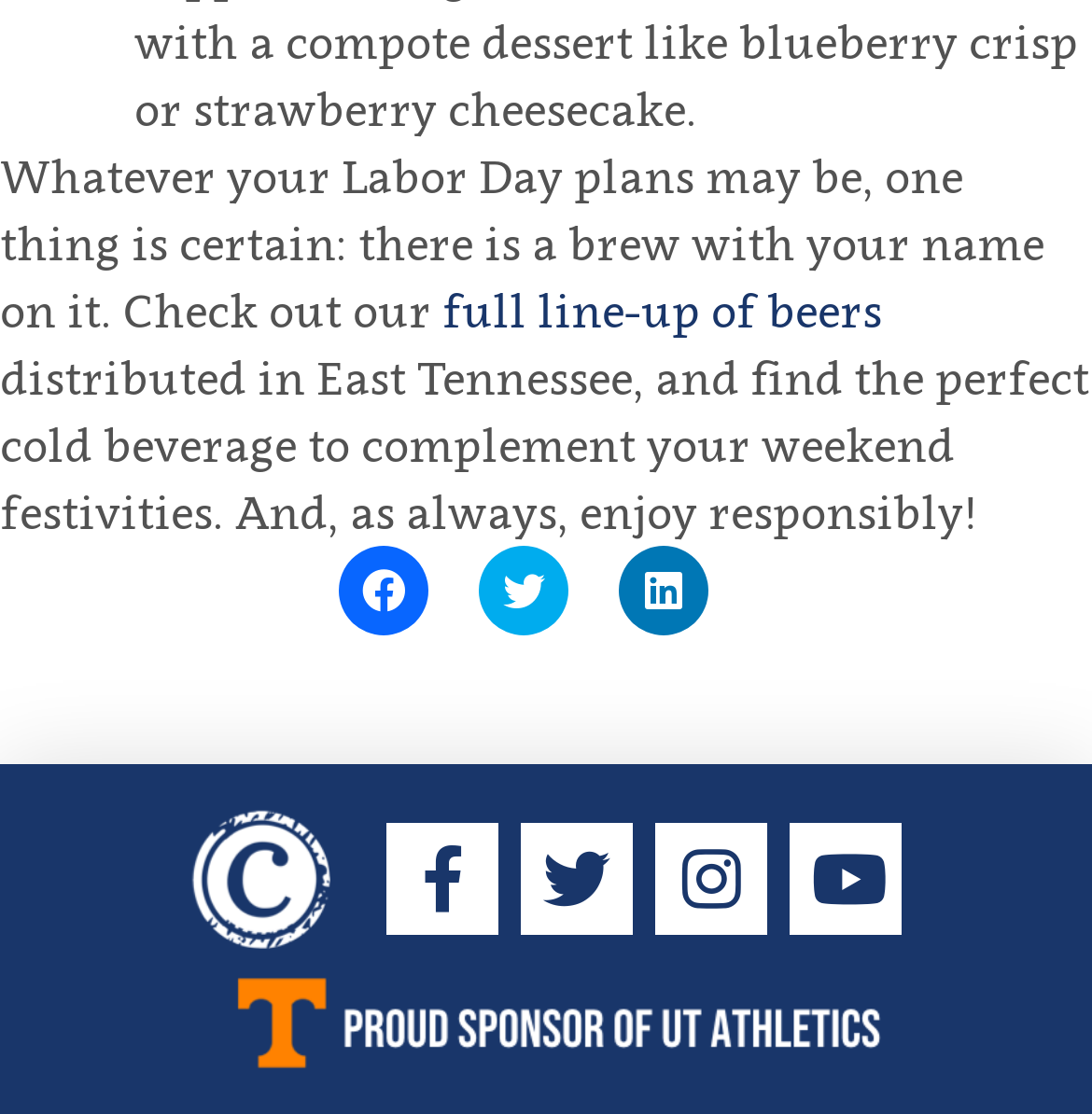What is the occasion mentioned in the text?
Provide a one-word or short-phrase answer based on the image.

Labor Day